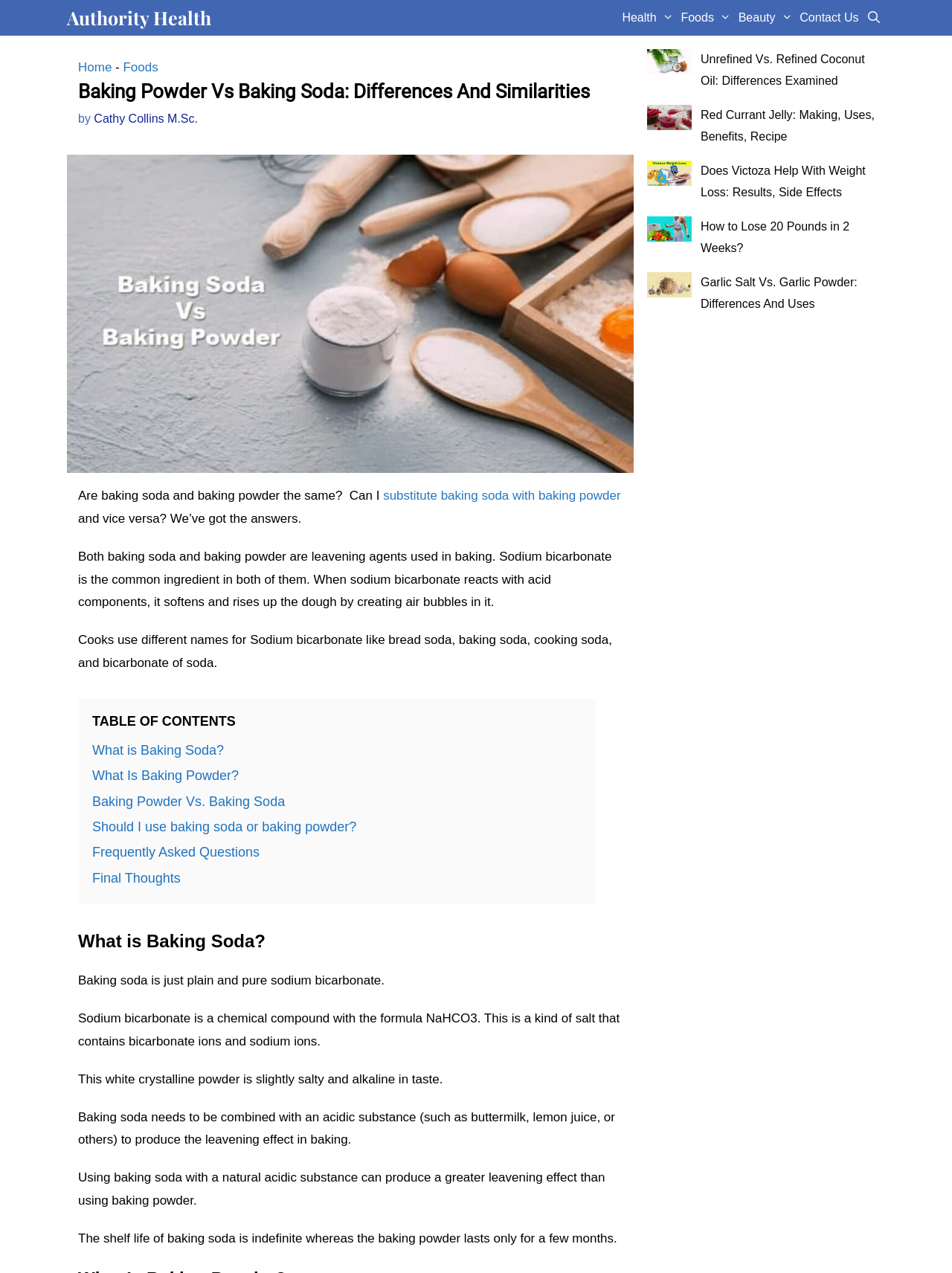Find the bounding box coordinates for the area you need to click to carry out the instruction: "Read 'What is Baking Soda?'". The coordinates should be four float numbers between 0 and 1, indicated as [left, top, right, bottom].

[0.097, 0.583, 0.235, 0.595]